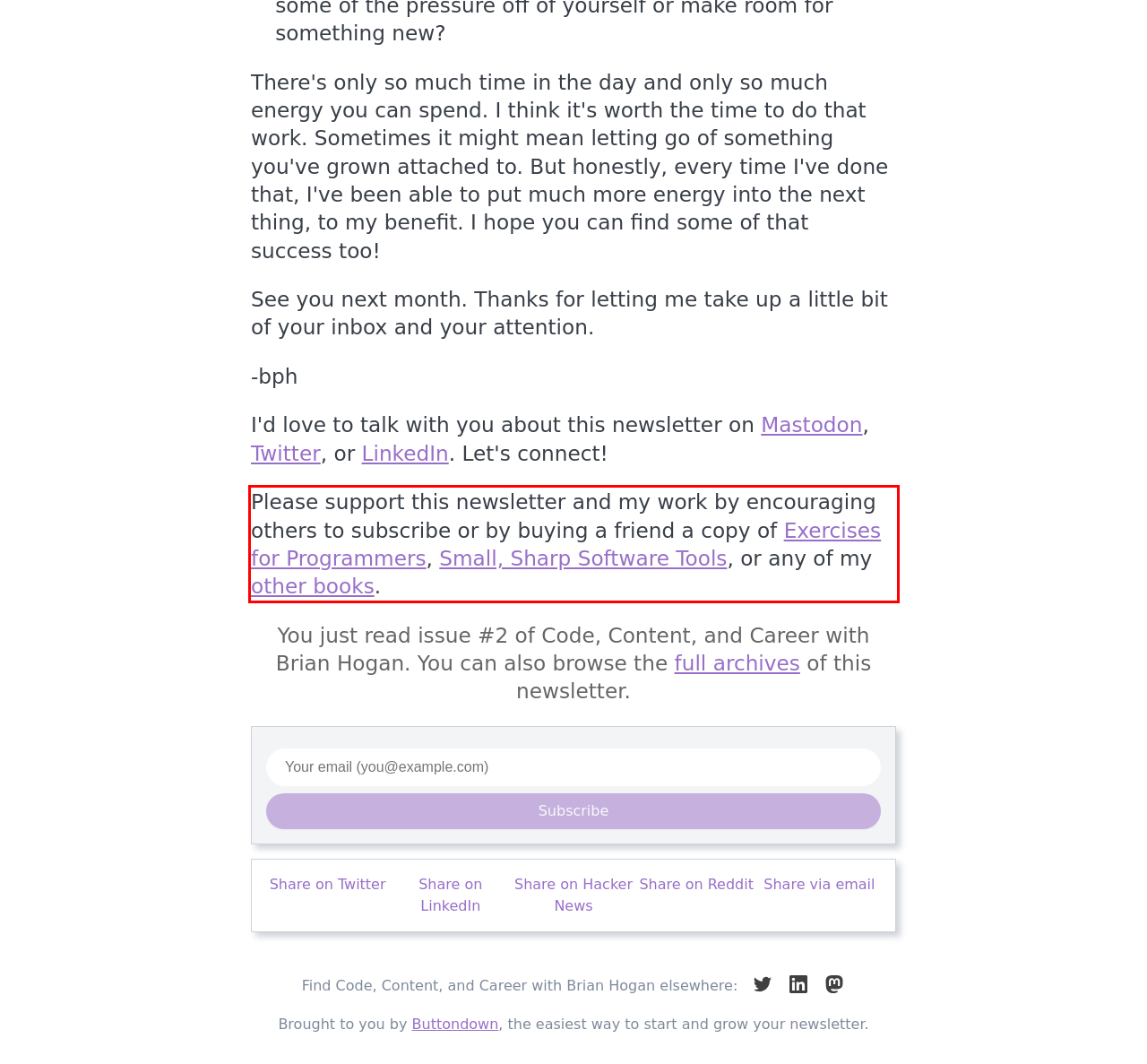Identify the red bounding box in the webpage screenshot and perform OCR to generate the text content enclosed.

Please support this newsletter and my work by encouraging others to subscribe or by buying a friend a copy of Exercises for Programmers, Small, Sharp Software Tools, or any of my other books.